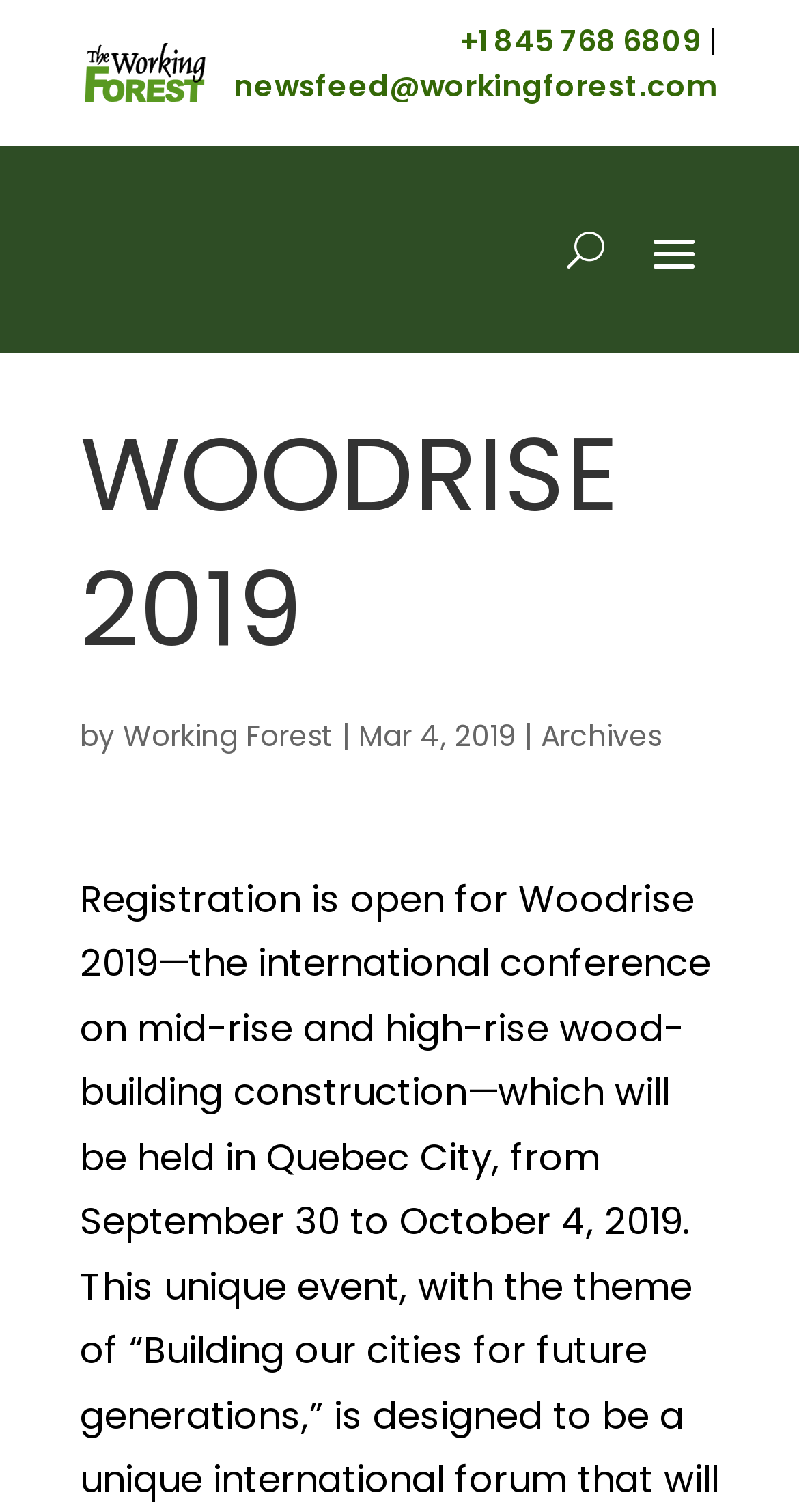Detail the features and information presented on the webpage.

The webpage is about Woodrise 2019, an international conference on mid-rise and high-rise wood-building construction. At the top left of the page, there is an image of the Official Working Forest LOGO. To the right of the logo, there is a phone number link "+1 845 768 6809" and a vertical line separator. Next to the separator, there is an email link "newsfeed@workingforest.com".

Below the top section, there is a prominent heading "WOODRISE 2019" that spans almost the entire width of the page. Under the heading, there is a line of text that reads "by Working Forest" with a date "Mar 4, 2019" to the right. There is also an "Archives" link at the far right of this section.

On the right side of the page, there is a button with a single letter "U". At the very top right of the page, there is a link to the newsfeed email.

Overall, the webpage appears to be a conference website with a simple and organized layout, providing essential information about the event.